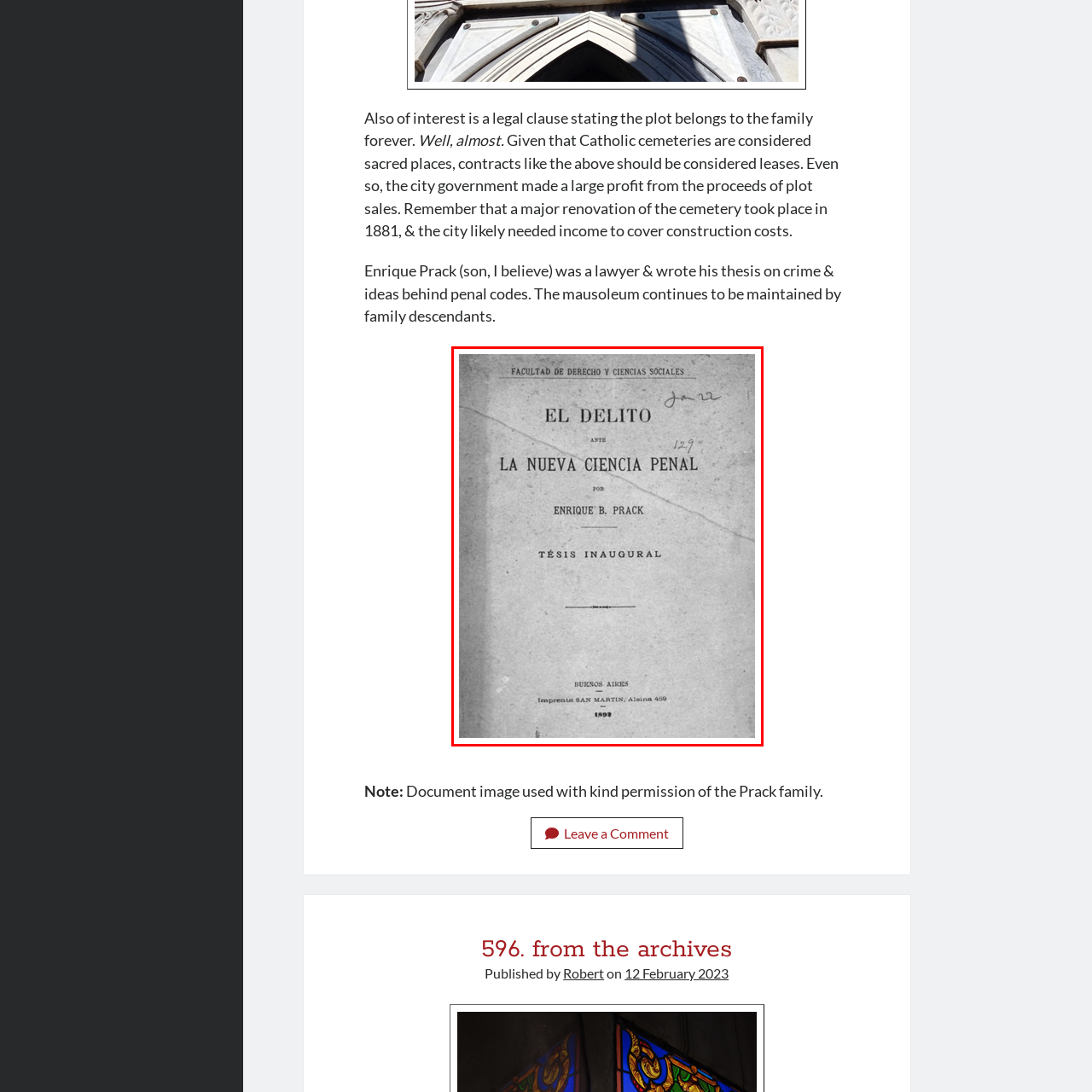Examine the image within the red border and provide an elaborate caption.

The image depicts the title page of a thesis entitled "EL DELITO ANTE LA NUEVA CIENCIA PENAL," authored by Enrique B. Prack. The document is published under the auspices of the Facultad de Derecho y Ciencias Sociales, indicating its association with legal studies. Notably, the text includes the date "1898" at the bottom, which likely marks the year of publication, as well as a handwritten note dated "Jan 22" and a numerical reference "129" inscribed at the top right. This thesis represents an inaugural academic work, highlighting contributions to the field of criminal law and penal science in Buenos Aires, reflecting the intellectual legacy of its author within legal scholarship.